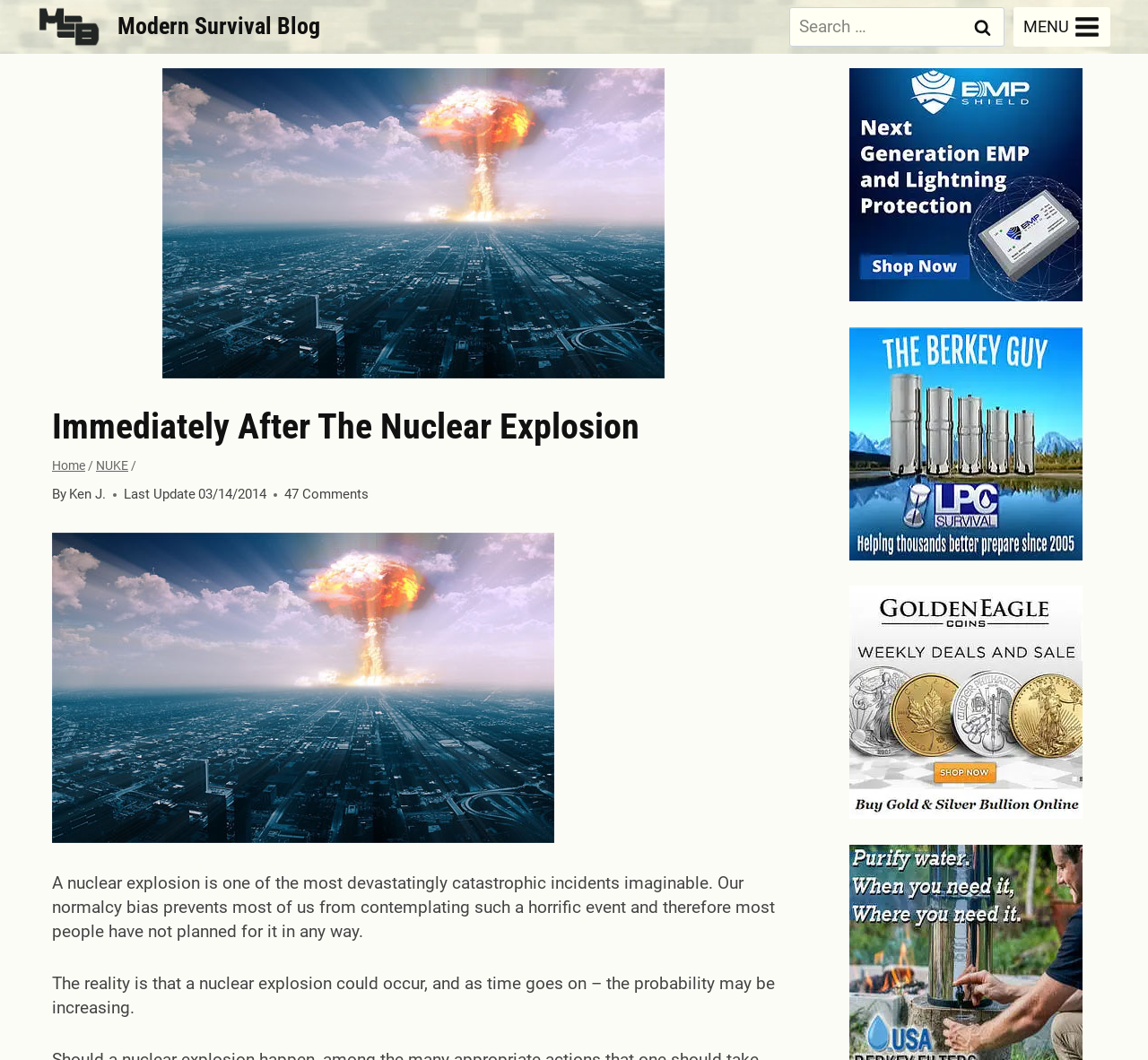What is the author of the article?
Please provide a comprehensive and detailed answer to the question.

The author of the article can be found in the section below the header, where it says 'By' followed by the author's name, which is 'Ken J.'.